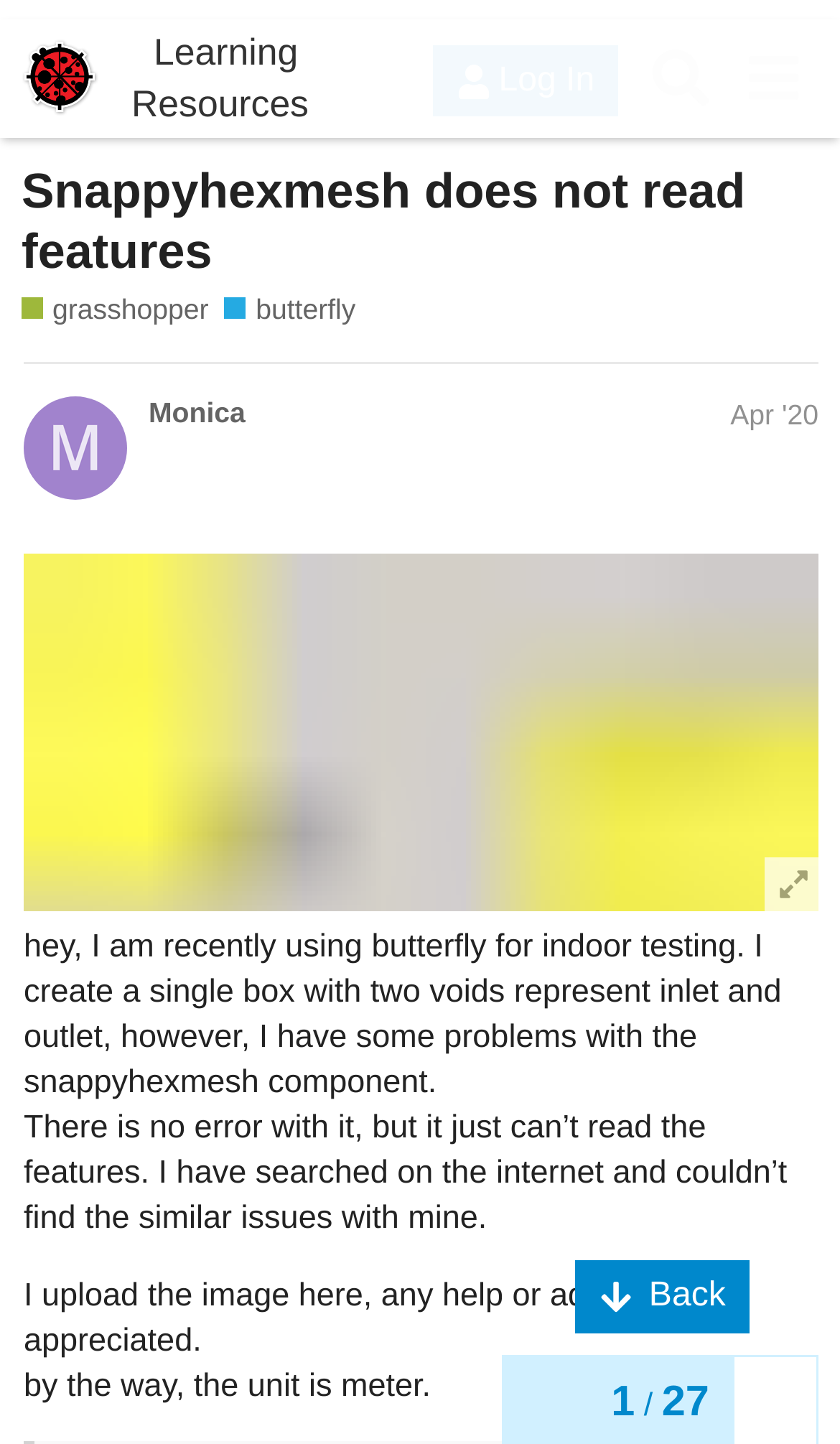Identify and extract the heading text of the webpage.

Snappyhexmesh does not read features